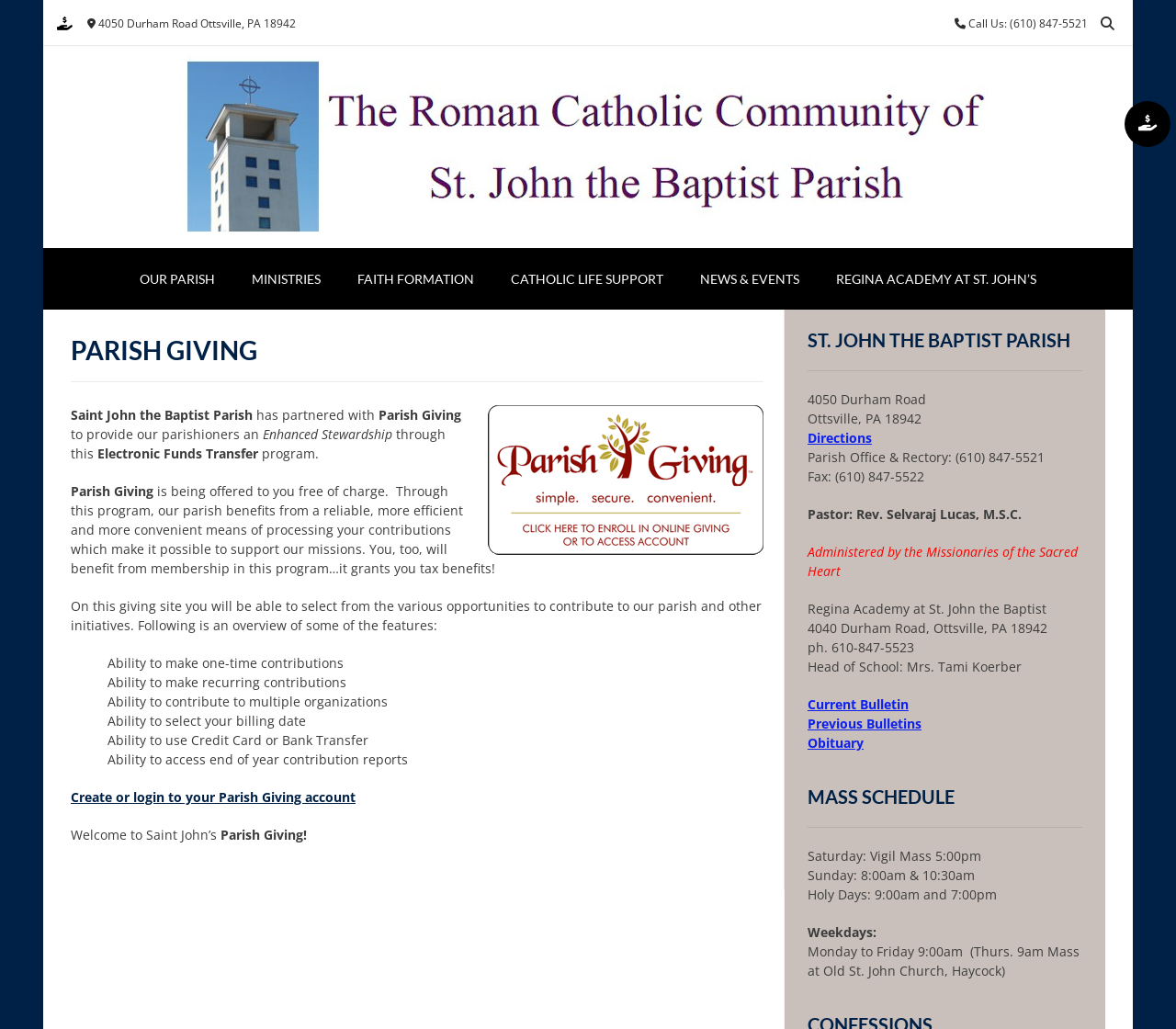Point out the bounding box coordinates of the section to click in order to follow this instruction: "Enter your name".

None